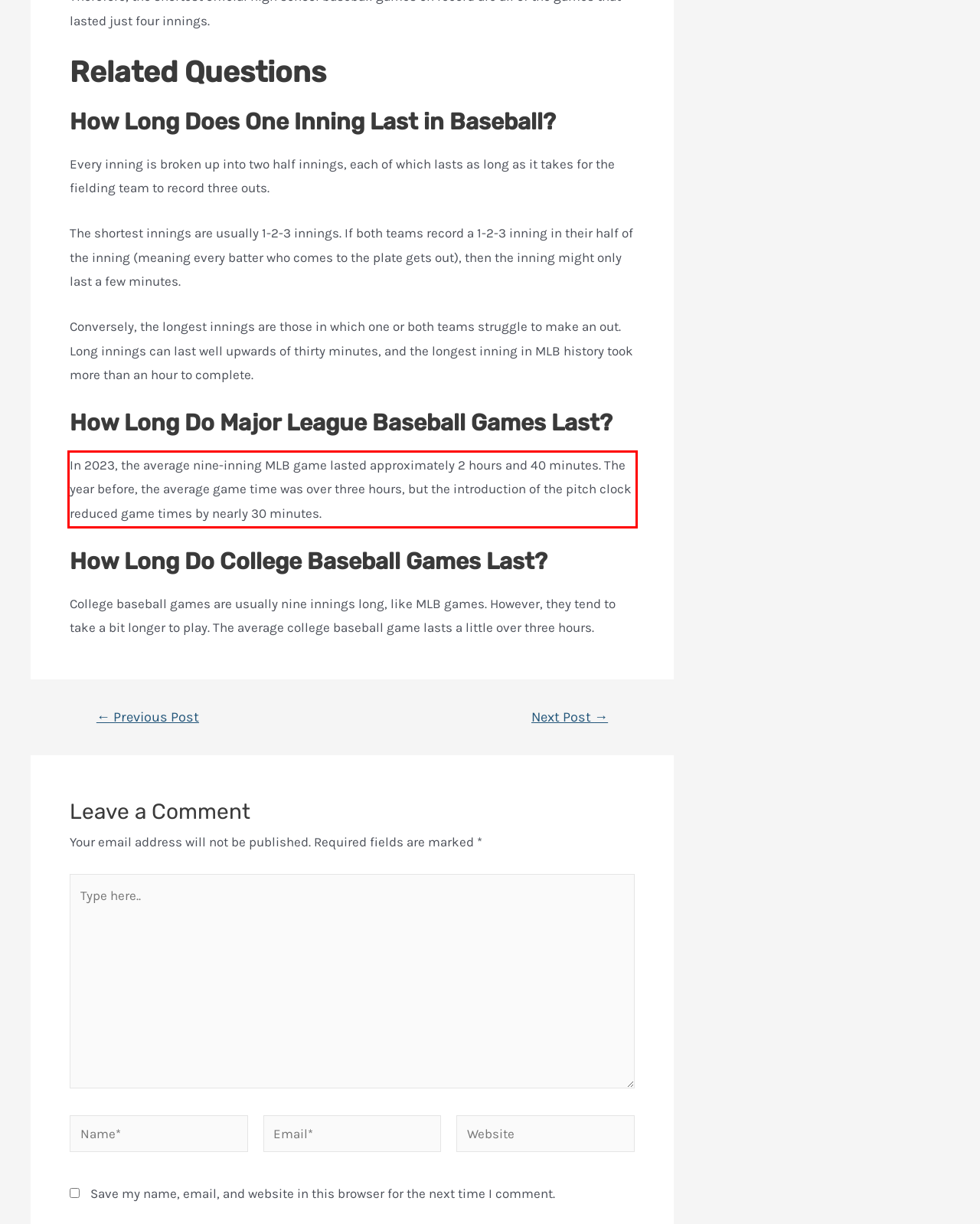Look at the webpage screenshot and recognize the text inside the red bounding box.

In 2023, the average nine-inning MLB game lasted approximately 2 hours and 40 minutes. The year before, the average game time was over three hours, but the introduction of the pitch clock reduced game times by nearly 30 minutes.